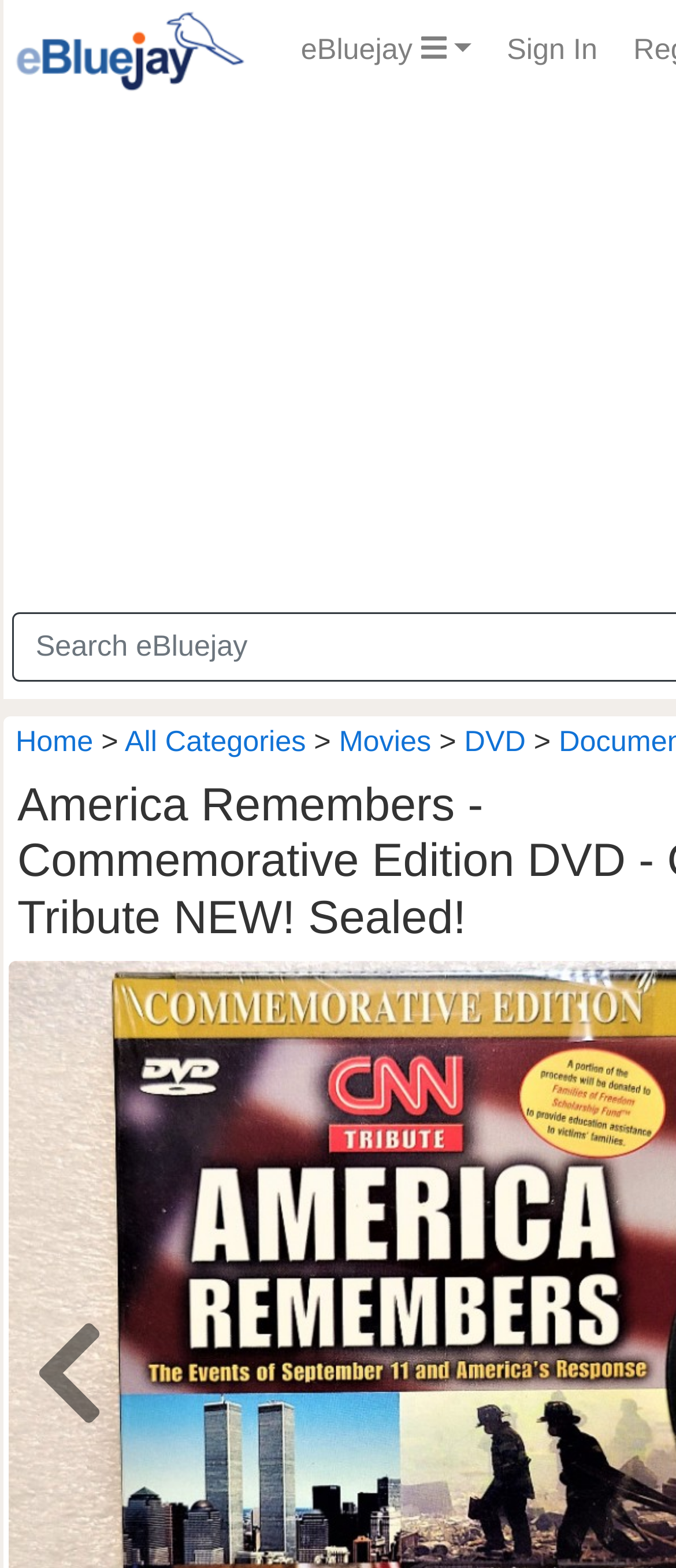Reply to the question below using a single word or brief phrase:
What category is the DVD under?

Movies